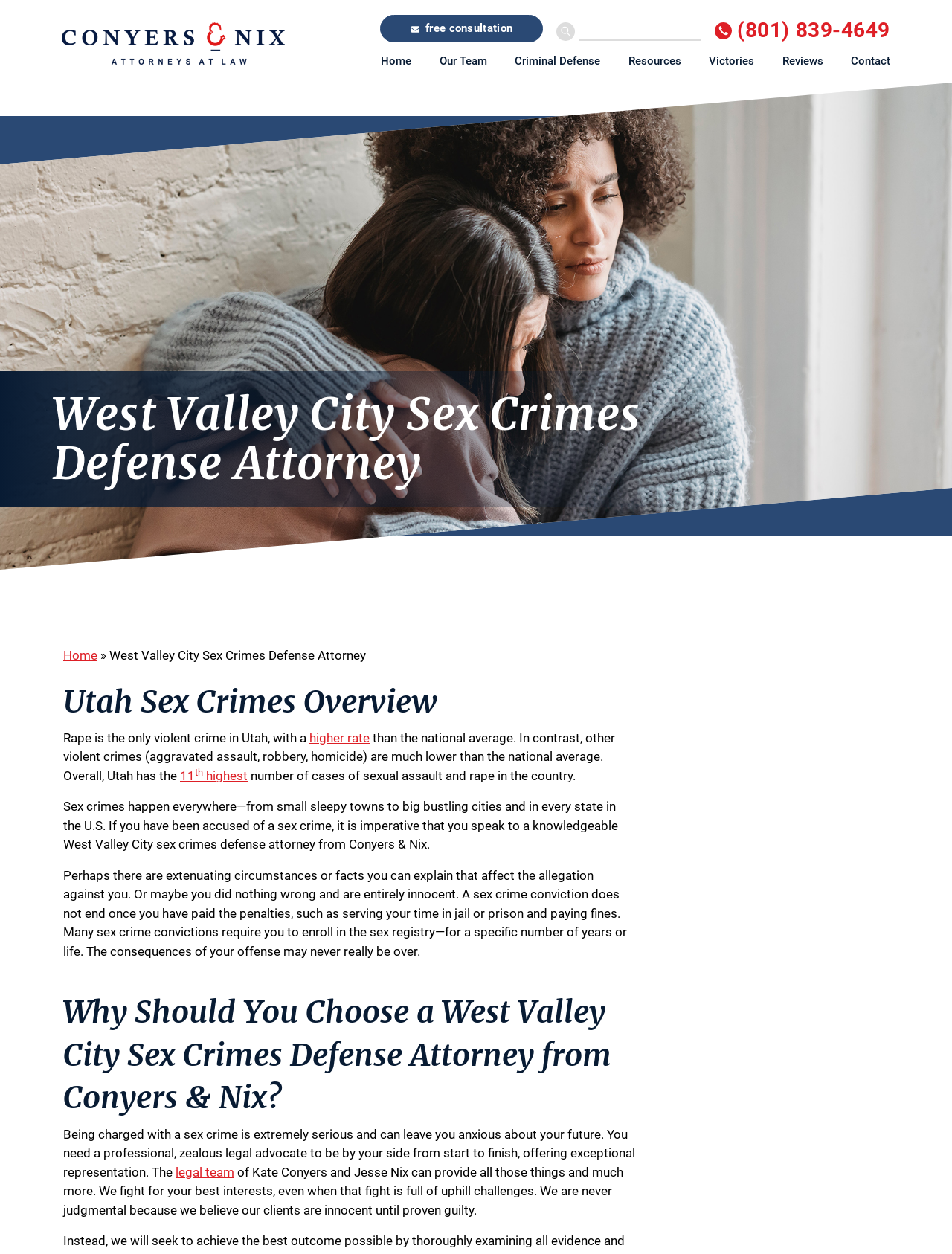Give a one-word or phrase response to the following question: What is the name of the law firm?

Conyers & Nix